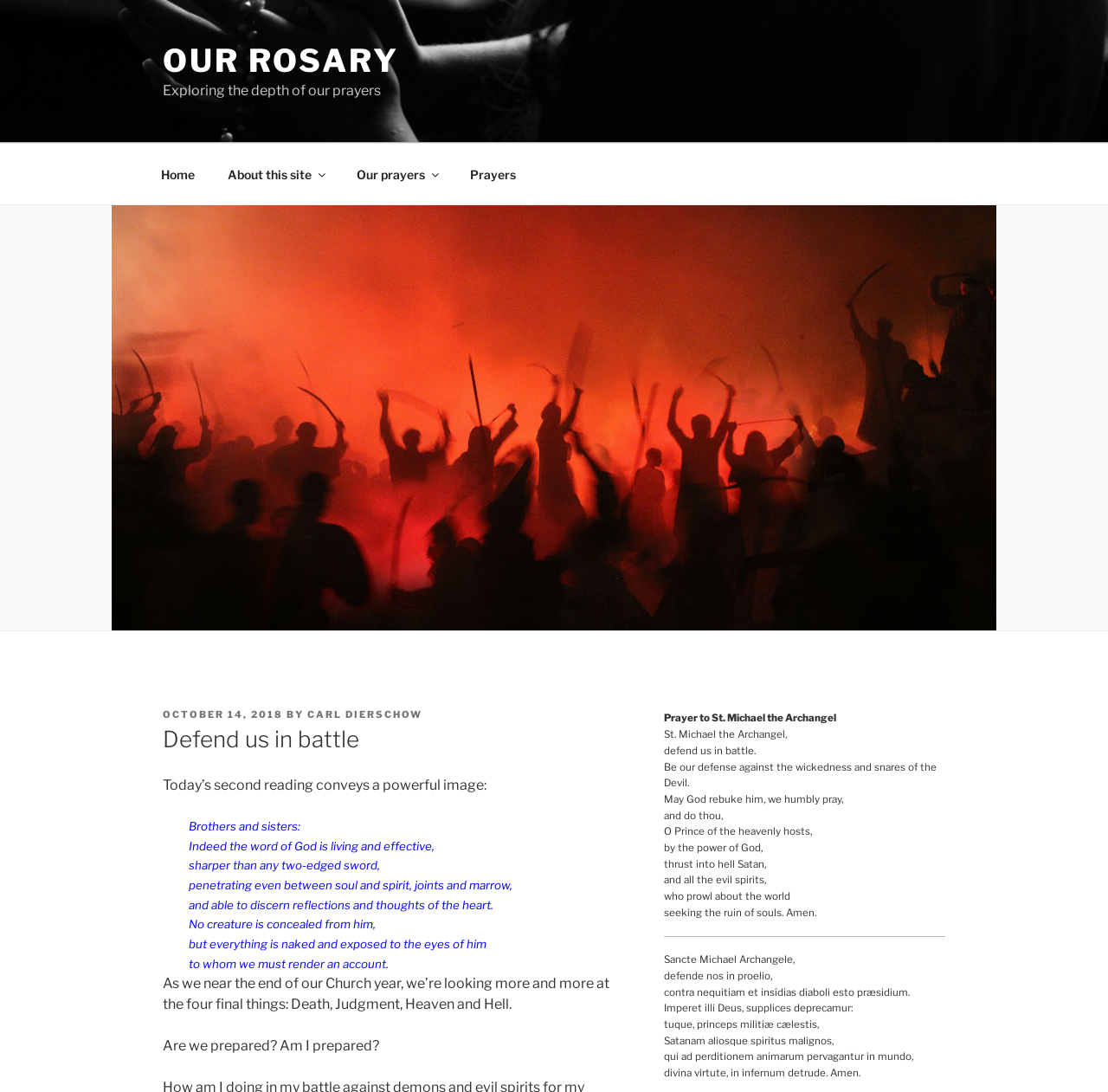How many links are in the top menu?
Using the information from the image, give a concise answer in one word or a short phrase.

4